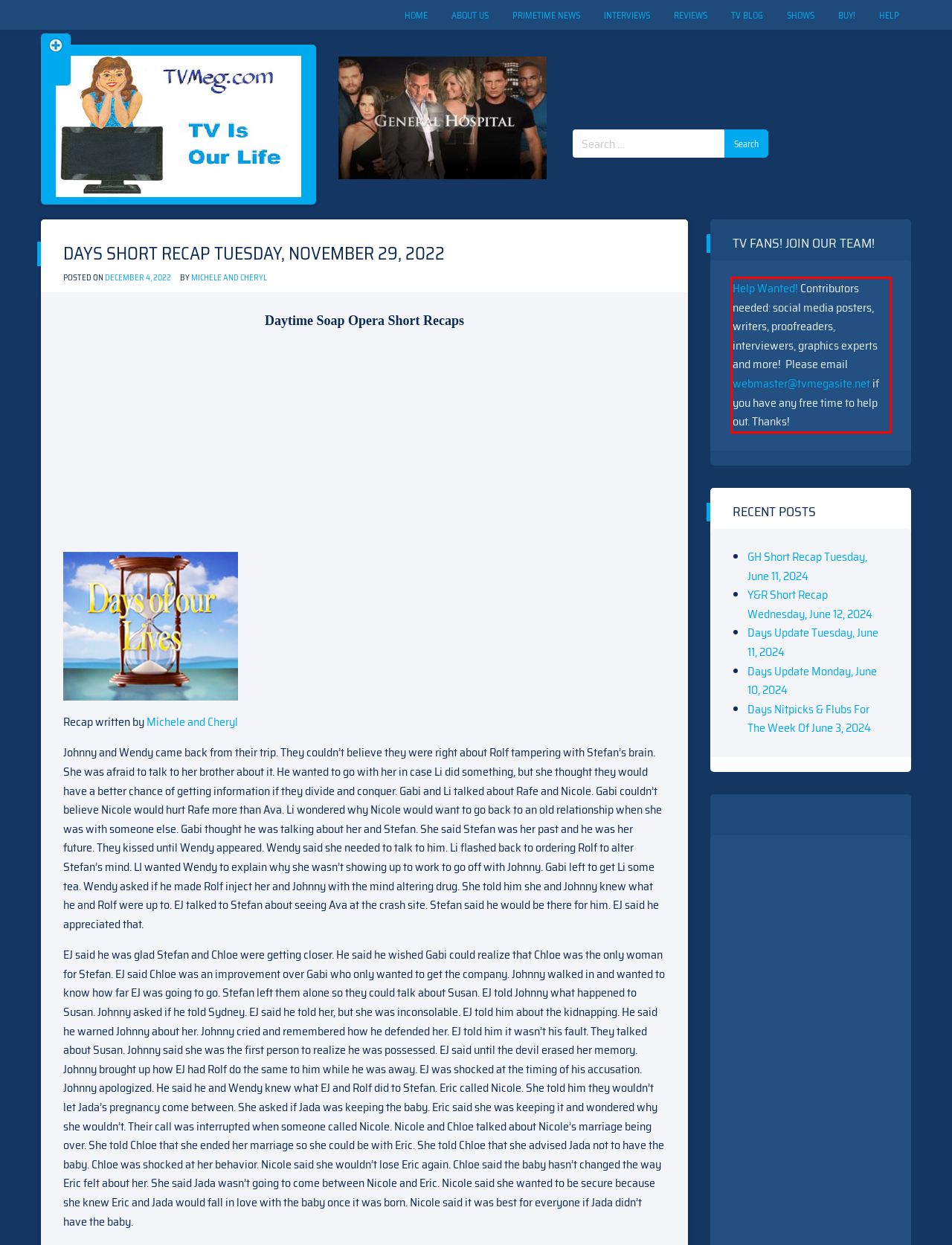Locate the red bounding box in the provided webpage screenshot and use OCR to determine the text content inside it.

Help Wanted! Contributors needed: social media posters, writers, proofreaders, interviewers, graphics experts and more! Please email webmaster@tvmegasite.net if you have any free time to help out. Thanks!